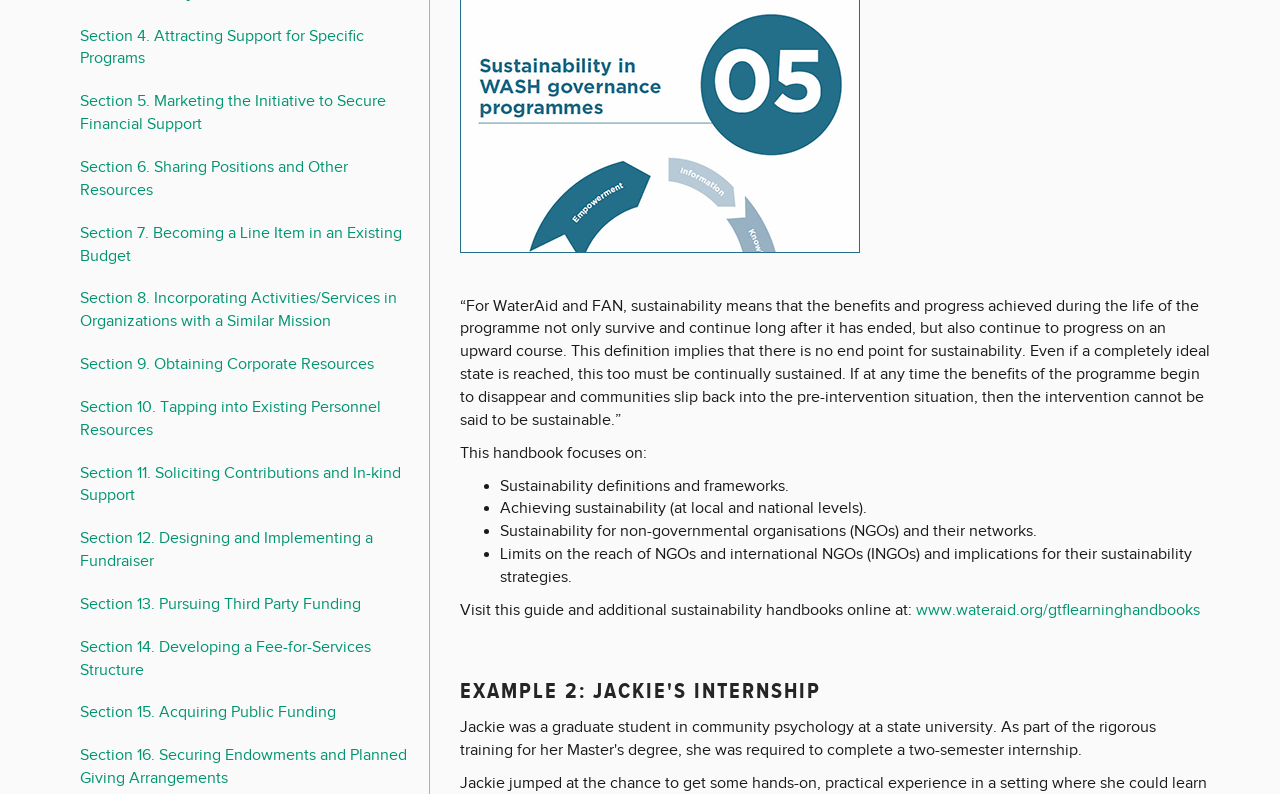Using the description "Section 15. Acquiring Public Funding", locate and provide the bounding box of the UI element.

[0.062, 0.886, 0.262, 0.91]